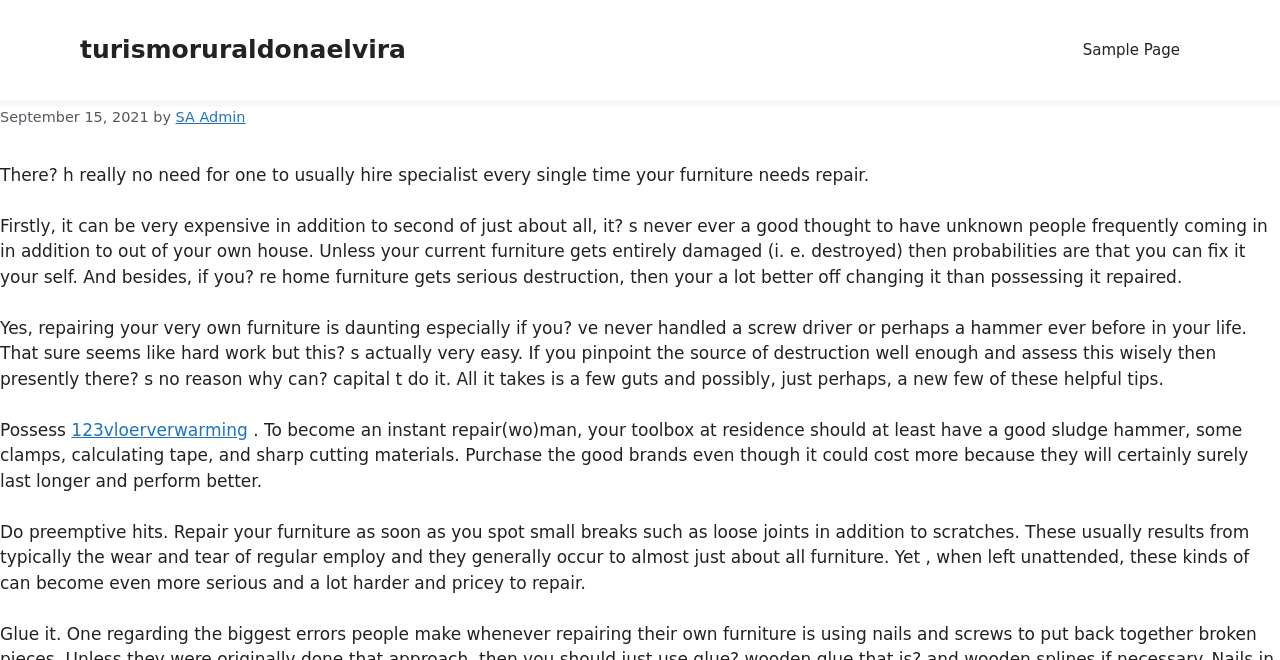Based on the image, provide a detailed response to the question:
What is the benefit of repairing small breaks in furniture early?

The webpage advises to do preemptive hits and repair furniture as soon as you spot small breaks such as loose joints and scratches, because if left unattended, these can become even more serious and a lot harder and pricey to repair.